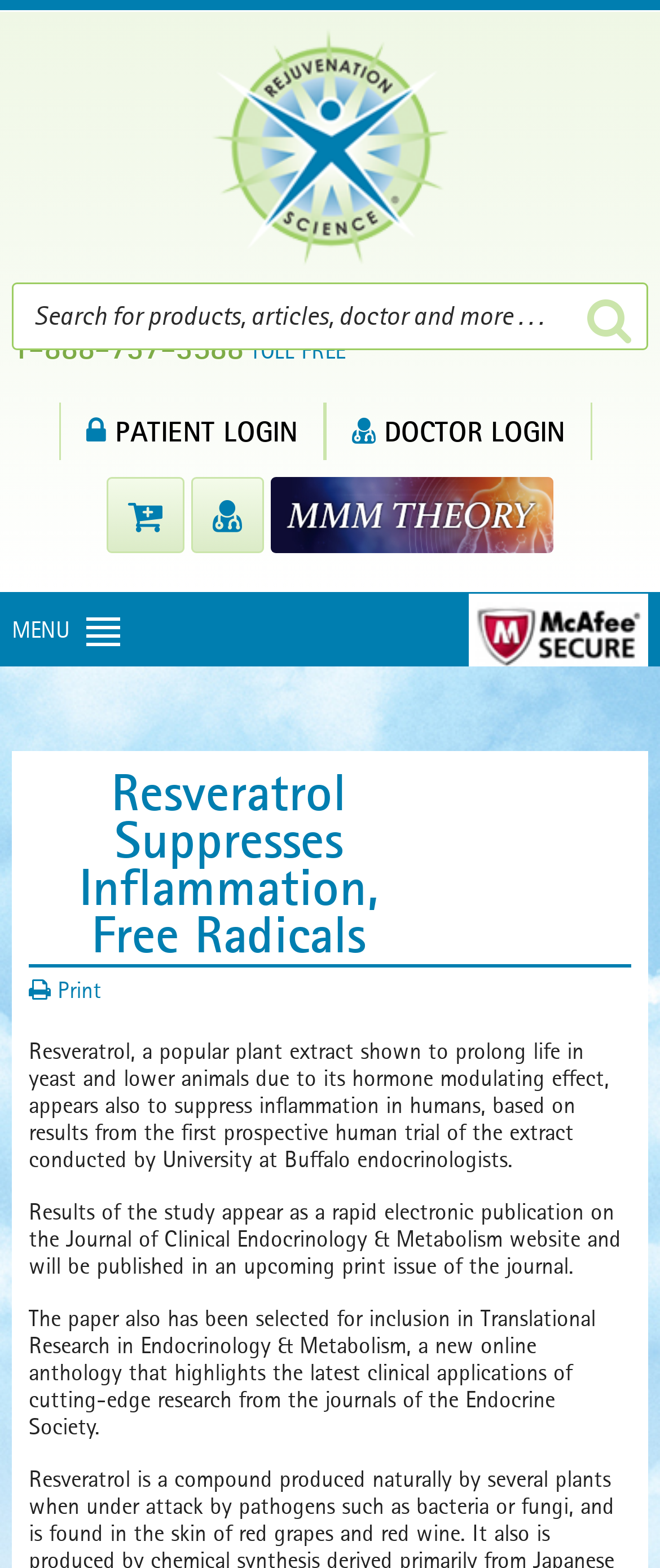Provide a brief response using a word or short phrase to this question:
How many links are there in the top section?

3